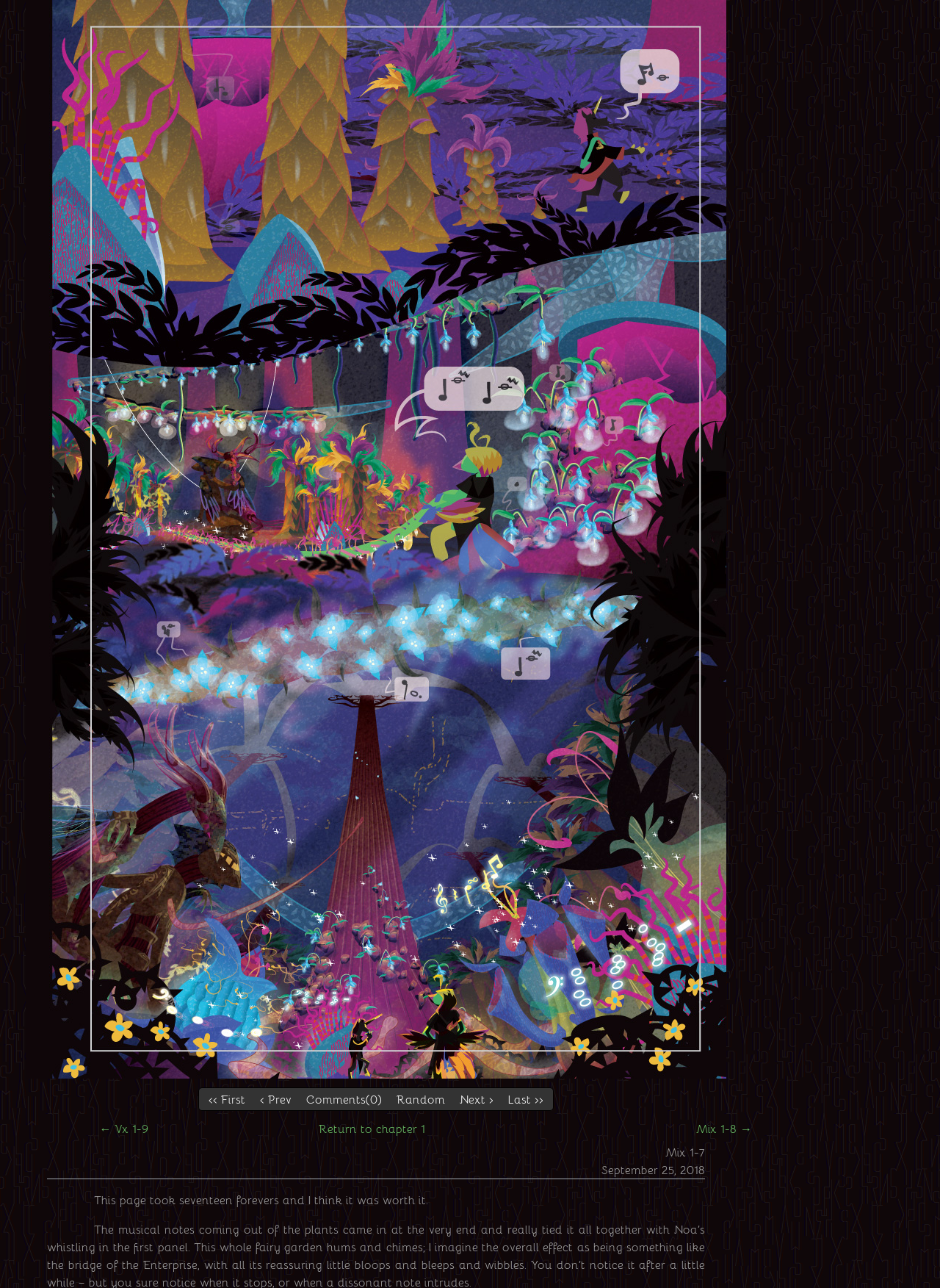Please identify the bounding box coordinates of the element's region that I should click in order to complete the following instruction: "go to Mix 1-8". The bounding box coordinates consist of four float numbers between 0 and 1, i.e., [left, top, right, bottom].

[0.741, 0.869, 0.8, 0.882]